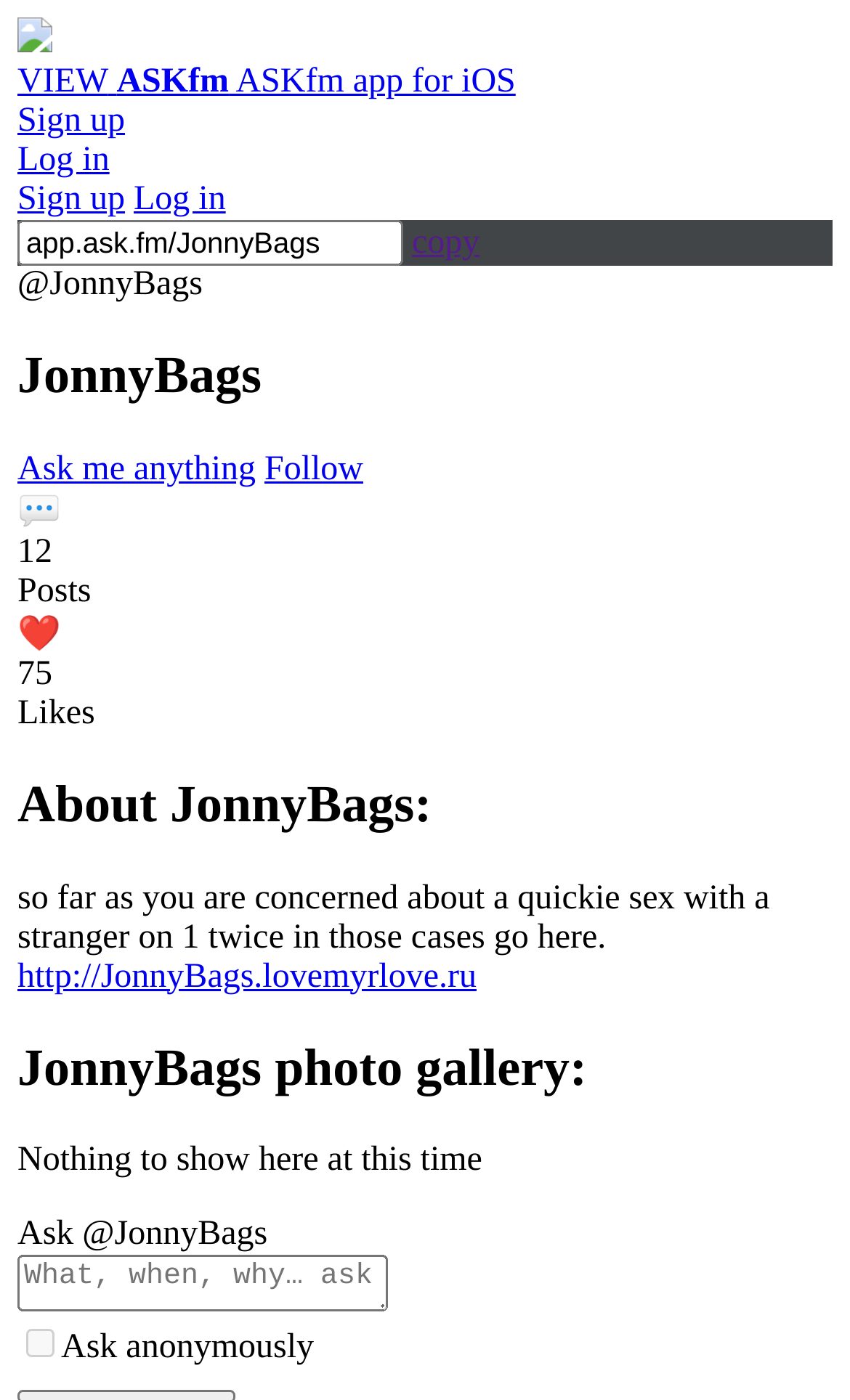Please specify the bounding box coordinates for the clickable region that will help you carry out the instruction: "Contact us via email".

None